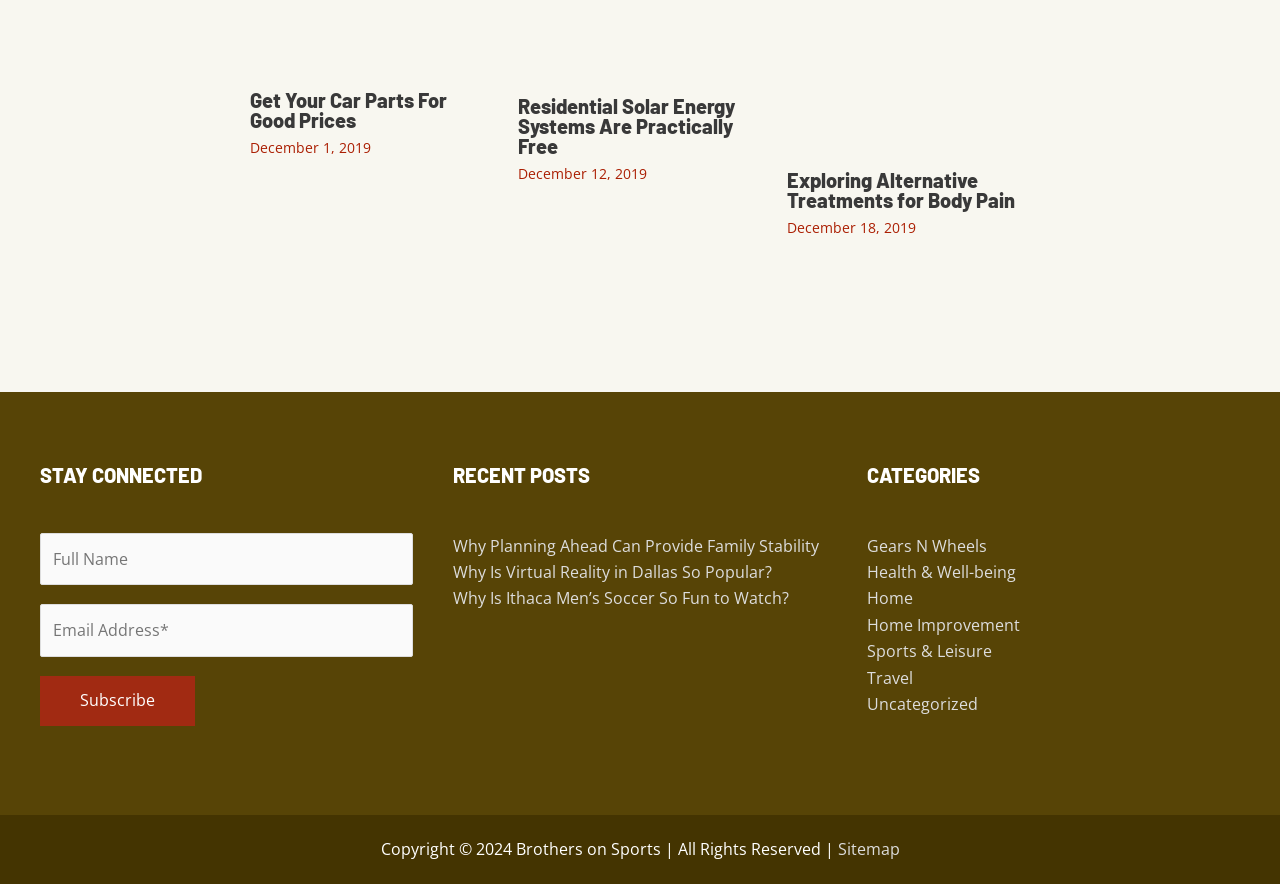What is the date of the 'Exploring Alternative Treatments for Body Pain' post?
Using the visual information, reply with a single word or short phrase.

December 18, 2019